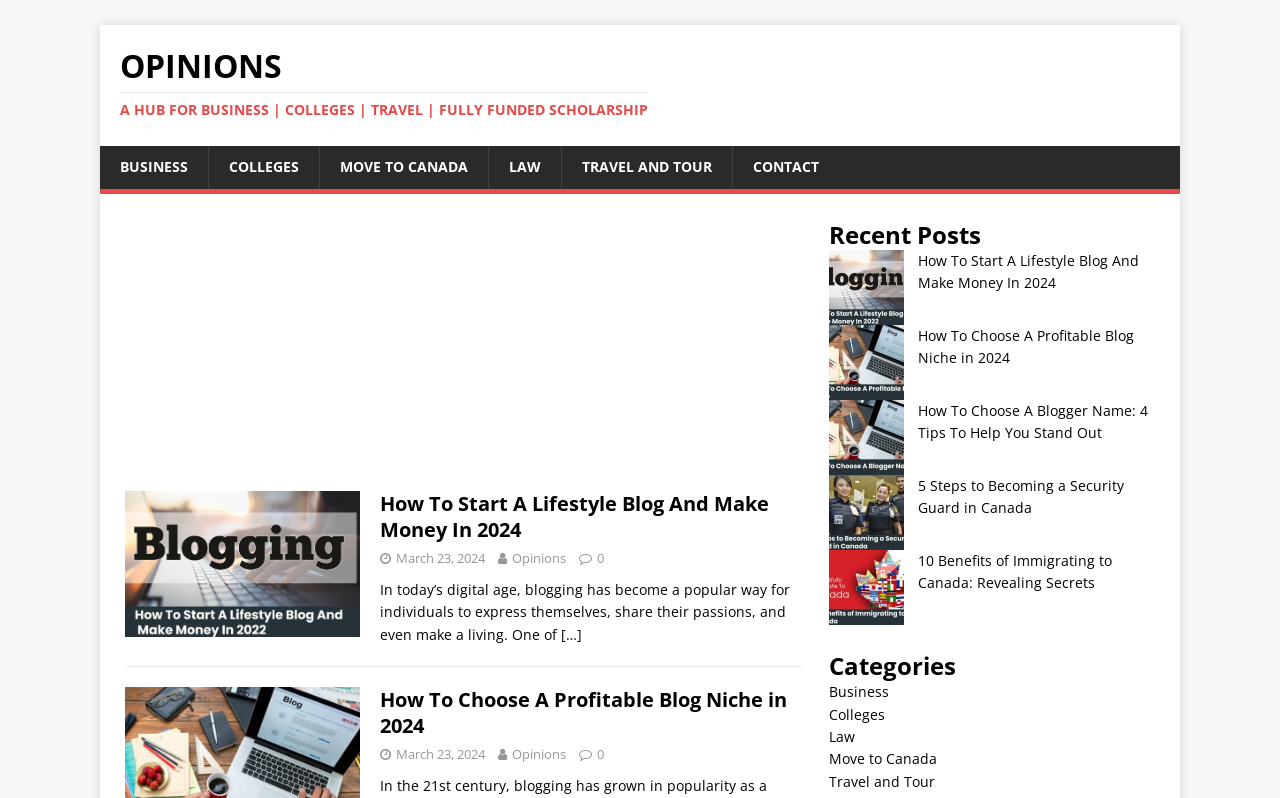Please specify the bounding box coordinates of the clickable region necessary for completing the following instruction: "View the recent post about 5 Steps to Becoming a Security Guard in Canada". The coordinates must consist of four float numbers between 0 and 1, i.e., [left, top, right, bottom].

[0.647, 0.595, 0.706, 0.689]